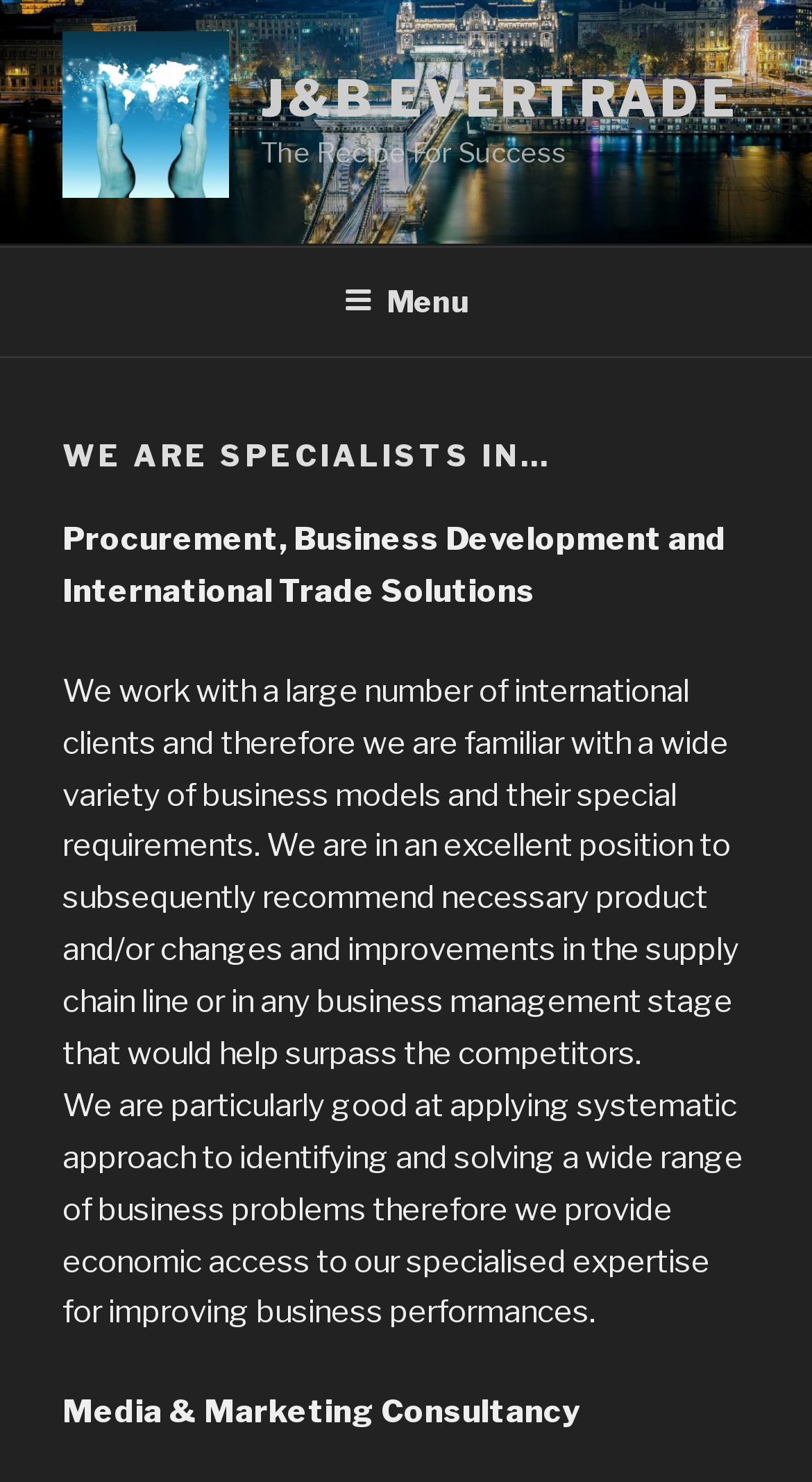Please reply with a single word or brief phrase to the question: 
What is the purpose of the button with the text 'Menu'?

To control the top menu